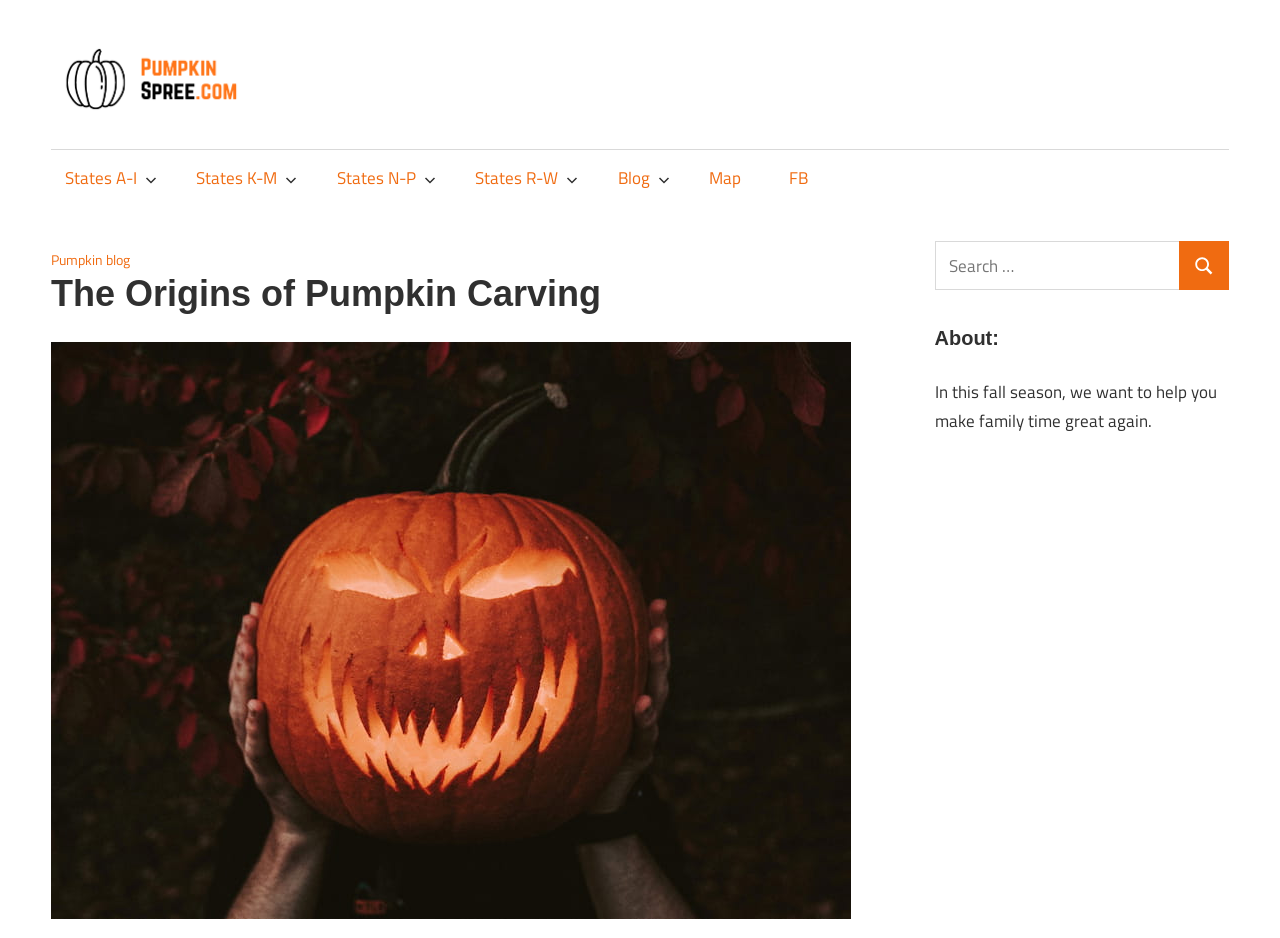Can you find the bounding box coordinates of the area I should click to execute the following instruction: "Read about The Origins of Pumpkin Carving"?

[0.04, 0.291, 0.677, 0.336]